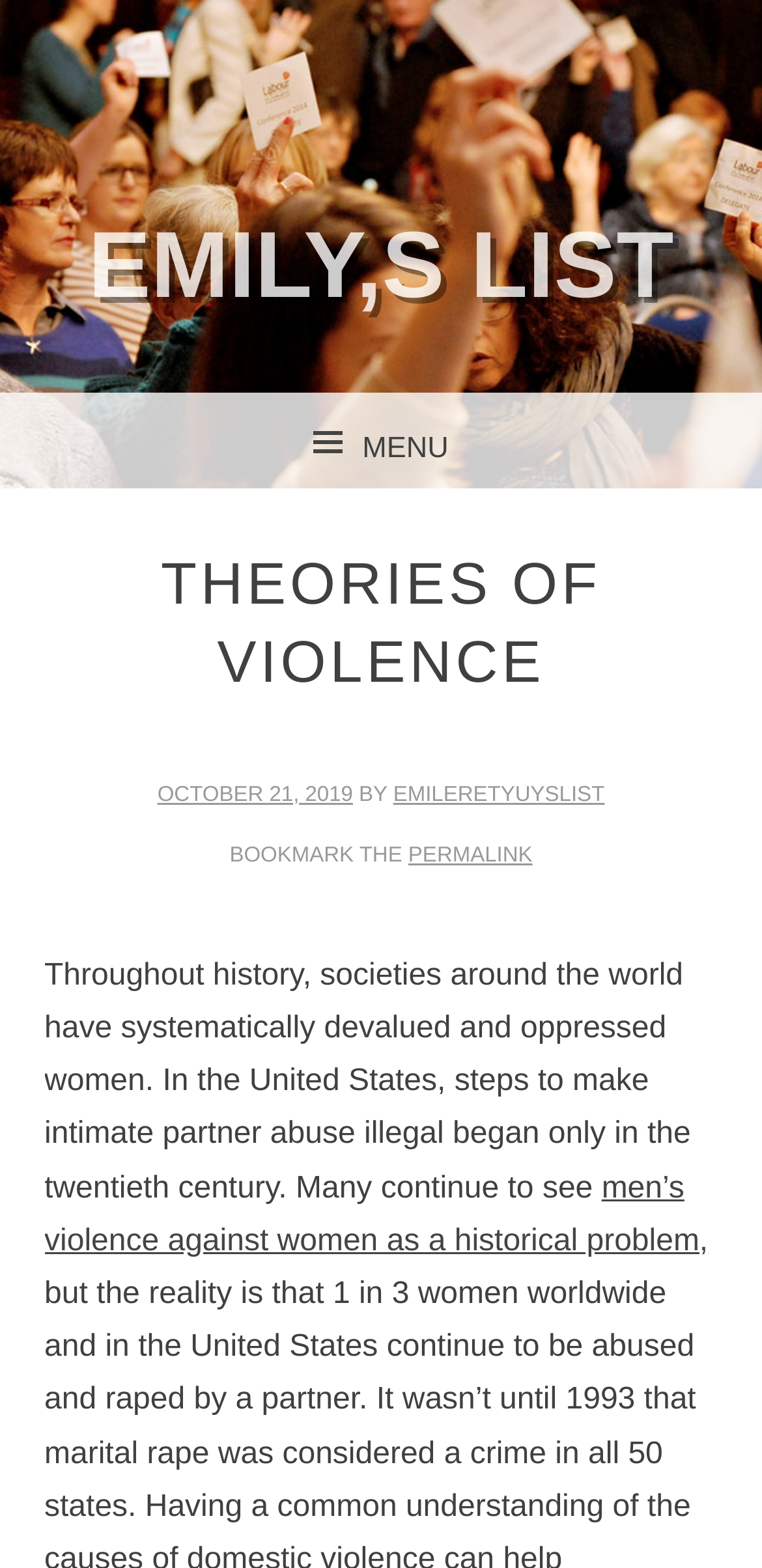Detail the webpage's structure and highlights in your description.

The webpage is about "Theories of Violence" and appears to be a blog post or article. At the top, there is a heading "EMILY'S LIST" which is also a link. Below it, there is a menu icon represented by "\uf419MENU". 

To the right of the menu icon, there is a link "SKIP TO CONTENT". Below the menu icon, there is a header section that contains the title "THEORIES OF VIOLENCE" in a large font. 

Under the title, there is a section that displays the publication date "OCTOBER 21, 2019" and the author's name "EMILERETYUYSLIST". The text "BY" separates the publication date and the author's name. 

Below the author's name, there is a paragraph of text that discusses the devaluation and oppression of women throughout history. The text also mentions that many people view men's violence against women as a historical problem, which is a link to further information. 

There are a total of 7 links on the page, including the title "EMILY'S LIST", "SKIP TO CONTENT", the publication date, the author's name, "PERMALINK", and two links within the paragraph of text. There is one menu icon and one header section on the page.